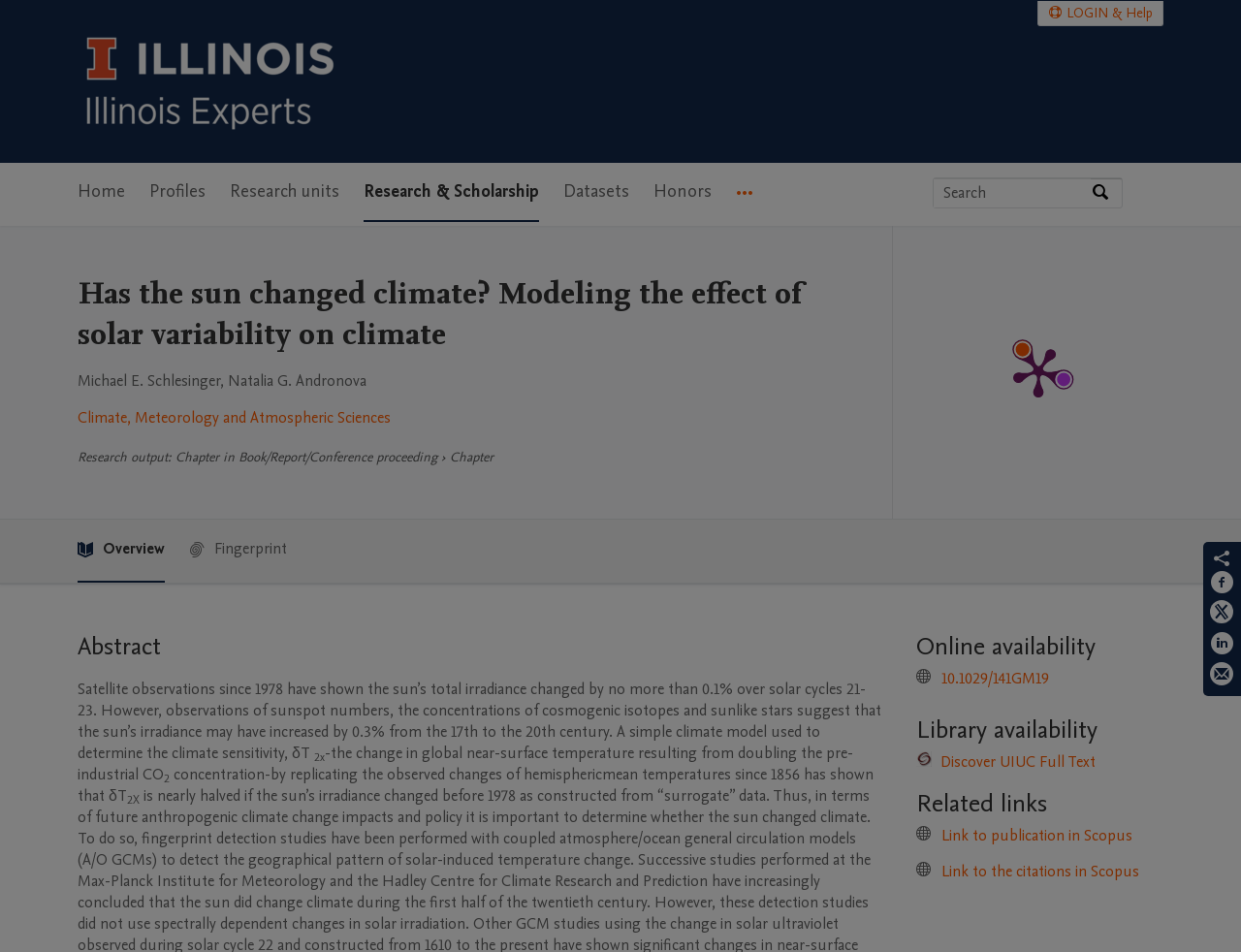Please mark the clickable region by giving the bounding box coordinates needed to complete this instruction: "Search by expertise, name or affiliation".

[0.752, 0.187, 0.879, 0.218]